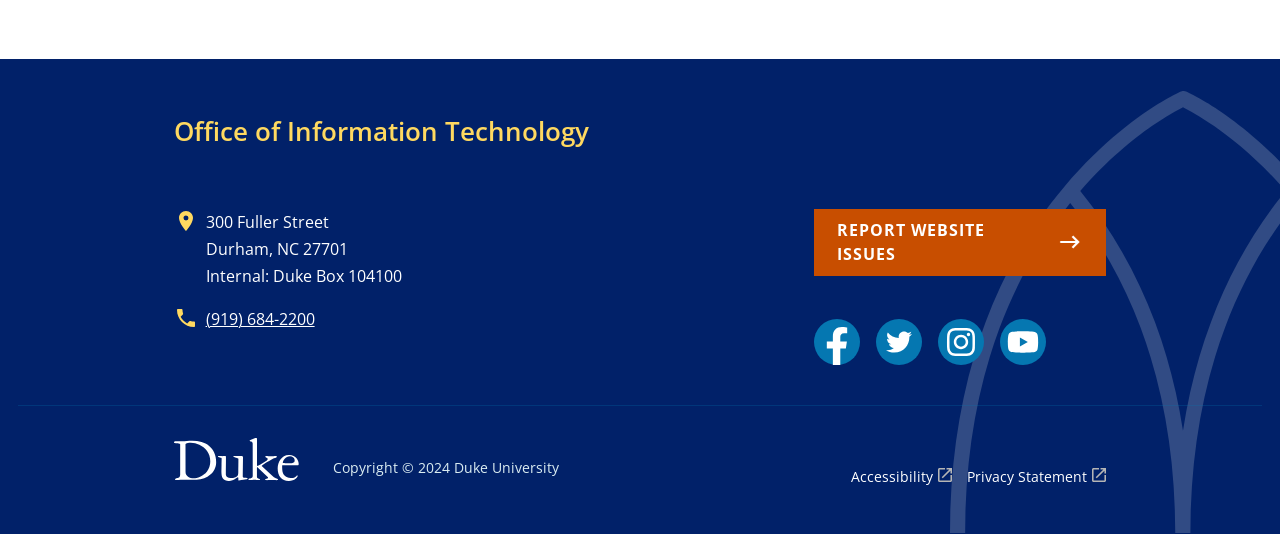Please give a succinct answer to the question in one word or phrase:
What is the copyright year of the webpage?

2024